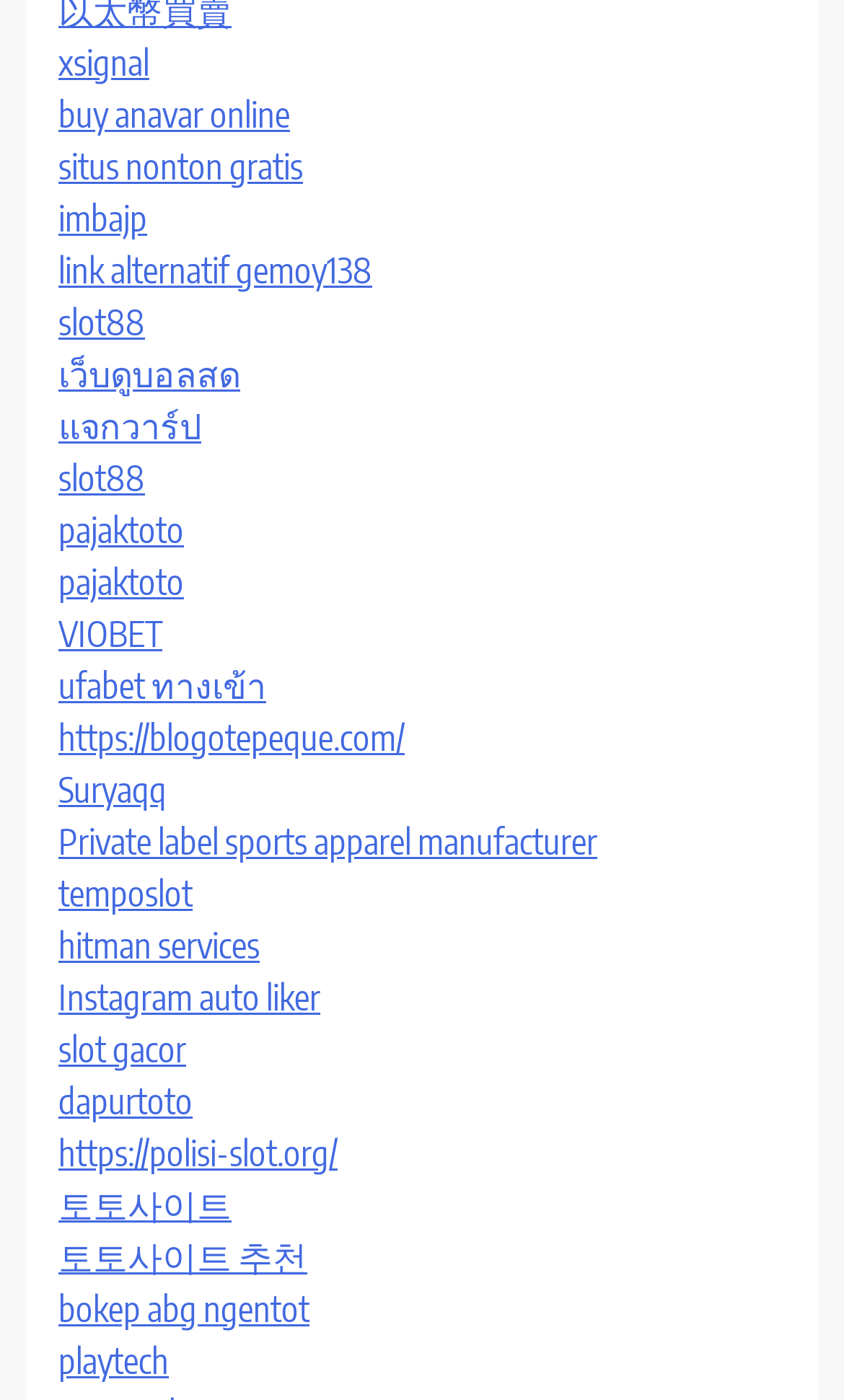Locate the coordinates of the bounding box for the clickable region that fulfills this instruction: "go to situs nonton gratis".

[0.069, 0.104, 0.359, 0.135]